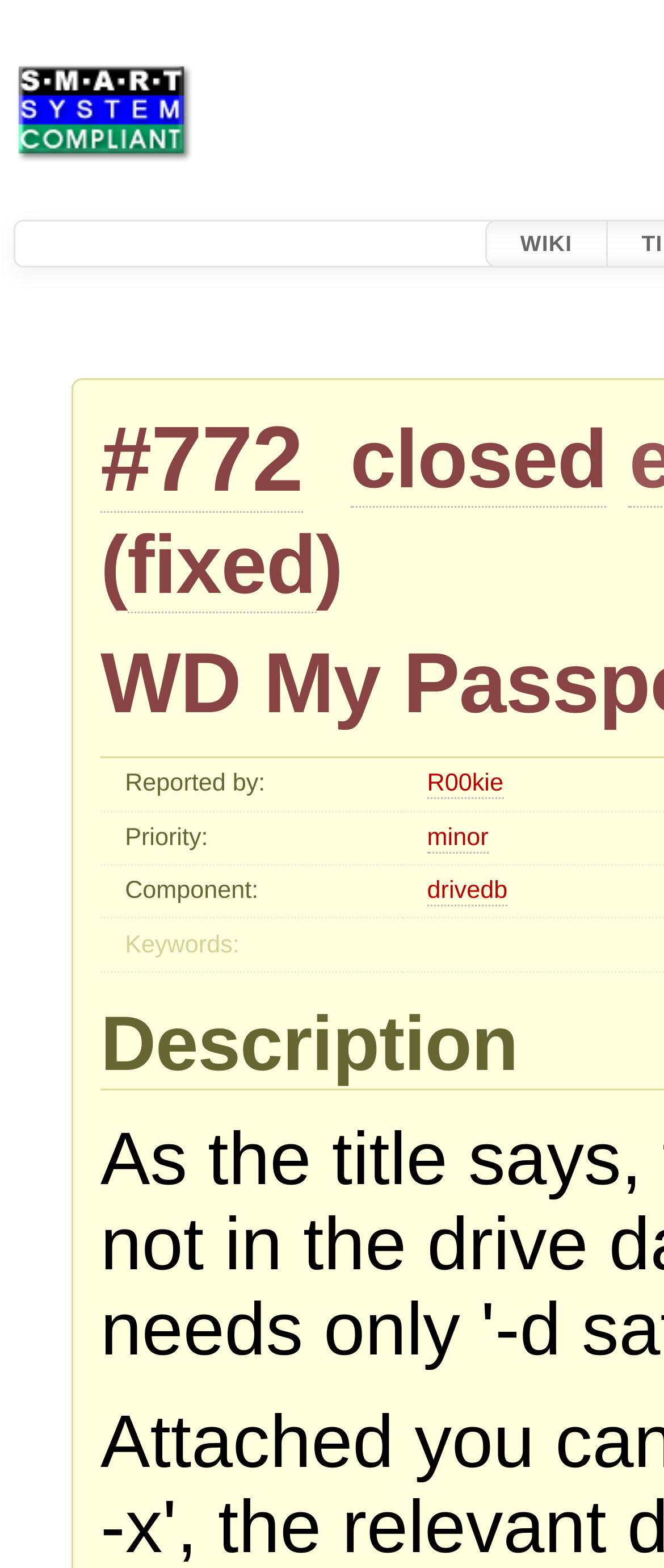What is the status of the issue?
Deliver a detailed and extensive answer to the question.

The status of the issue can be found in the middle of the webpage, where it says '#772 (WD My Passport X not in drivedb) – smartmontools'. The word 'closed' is a link and is part of the issue description.